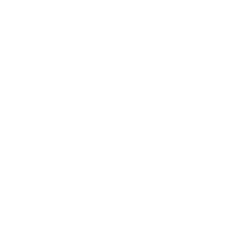Describe the scene depicted in the image with great detail.

The image showcases the "Jeeter Juice Limoncello," a cannabis-infused product known for its vibrant and refreshing flavor profile. Limoncello is typically associated with a zesty lemon taste, and this product carries that essence, appealing to those who enjoy sweet, citrusy notes. It's positioned among related products, including "Jeeter Juice Strawberry Jack" and "Jeeter Juice Maui Wowie," creating a tempting selection for consumers looking for flavorful cannabis experiences. The background likely emphasizes its appeal, aimed at highlighting its quality and uniqueness in the market.